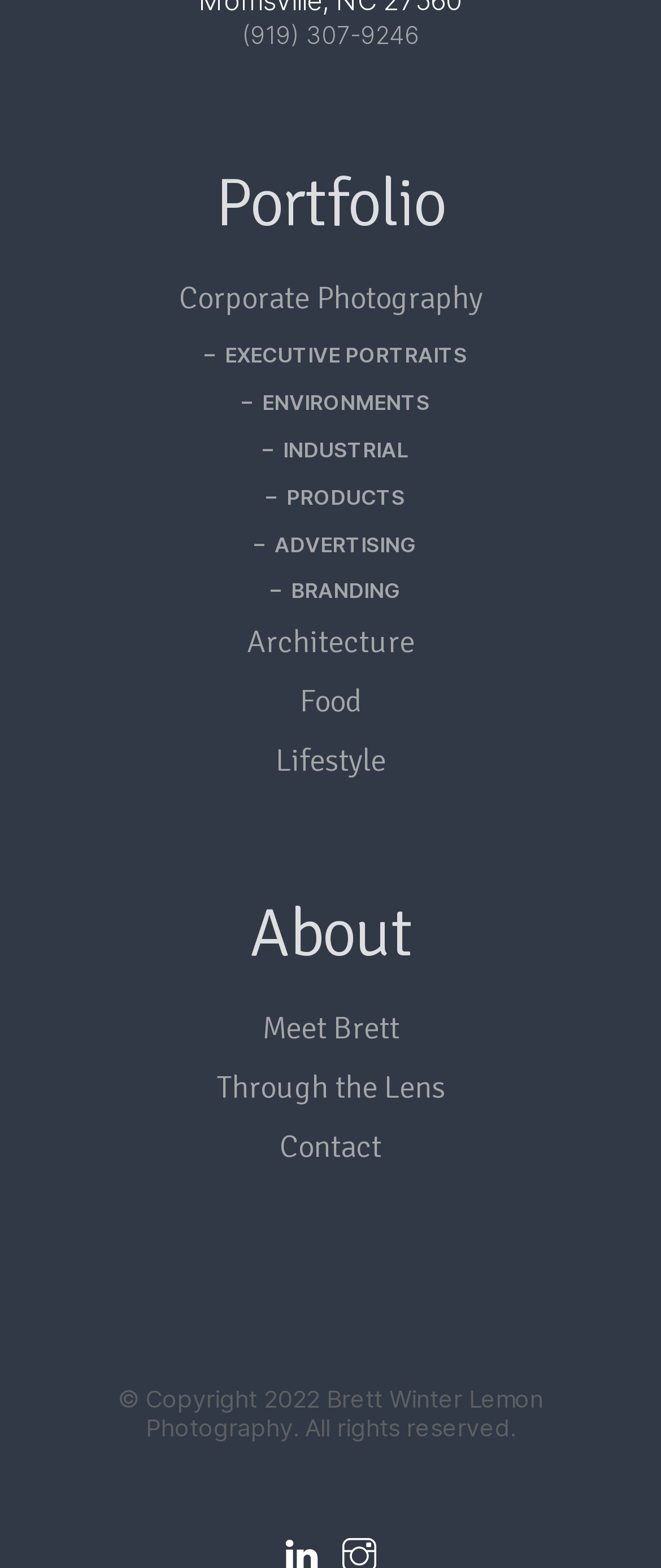Give a short answer using one word or phrase for the question:
What is the name of the photographer?

Brett Winter Lemon